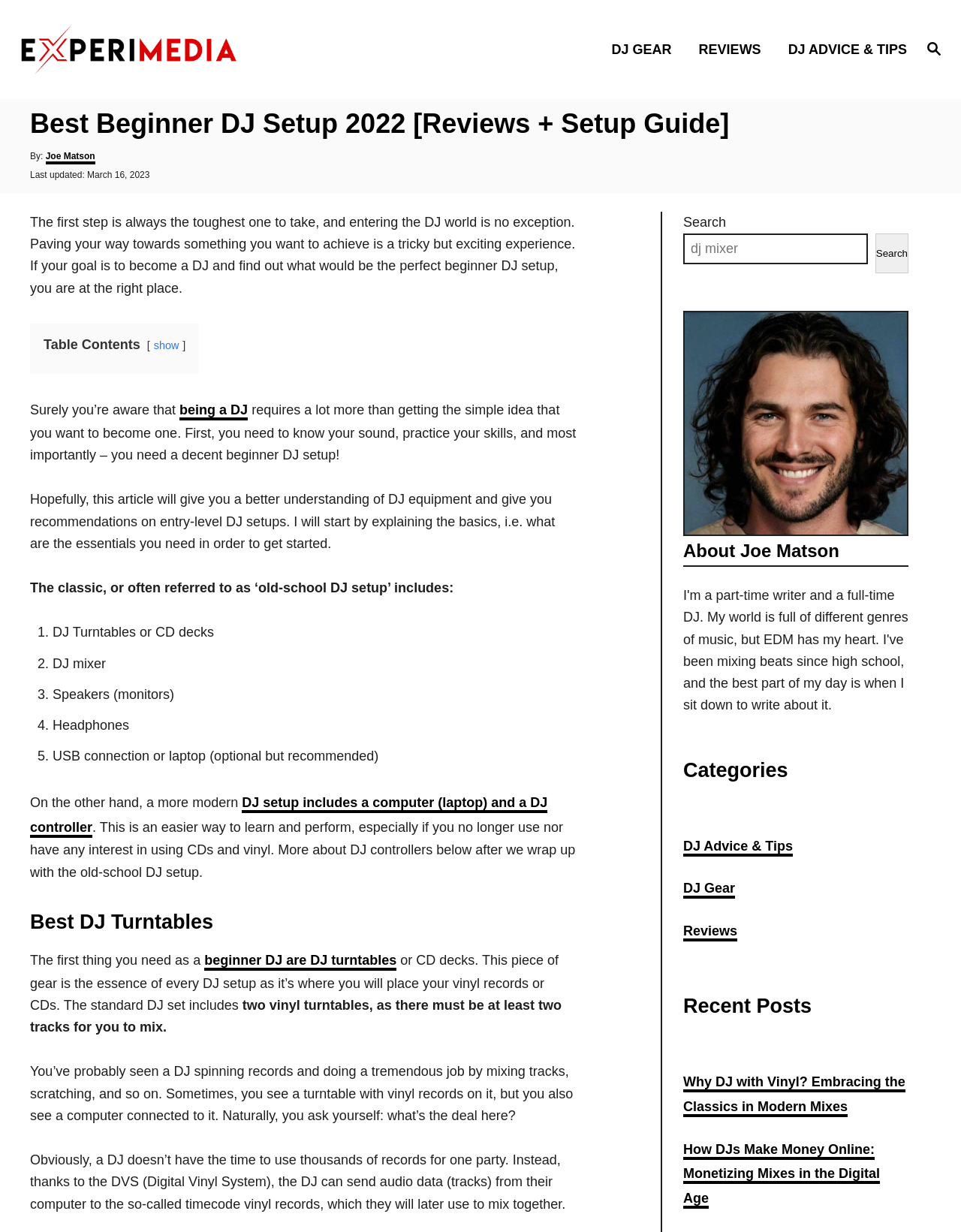Locate the bounding box coordinates of the element that needs to be clicked to carry out the instruction: "Follow Eloise Parry on social media". The coordinates should be given as four float numbers ranging from 0 to 1, i.e., [left, top, right, bottom].

None